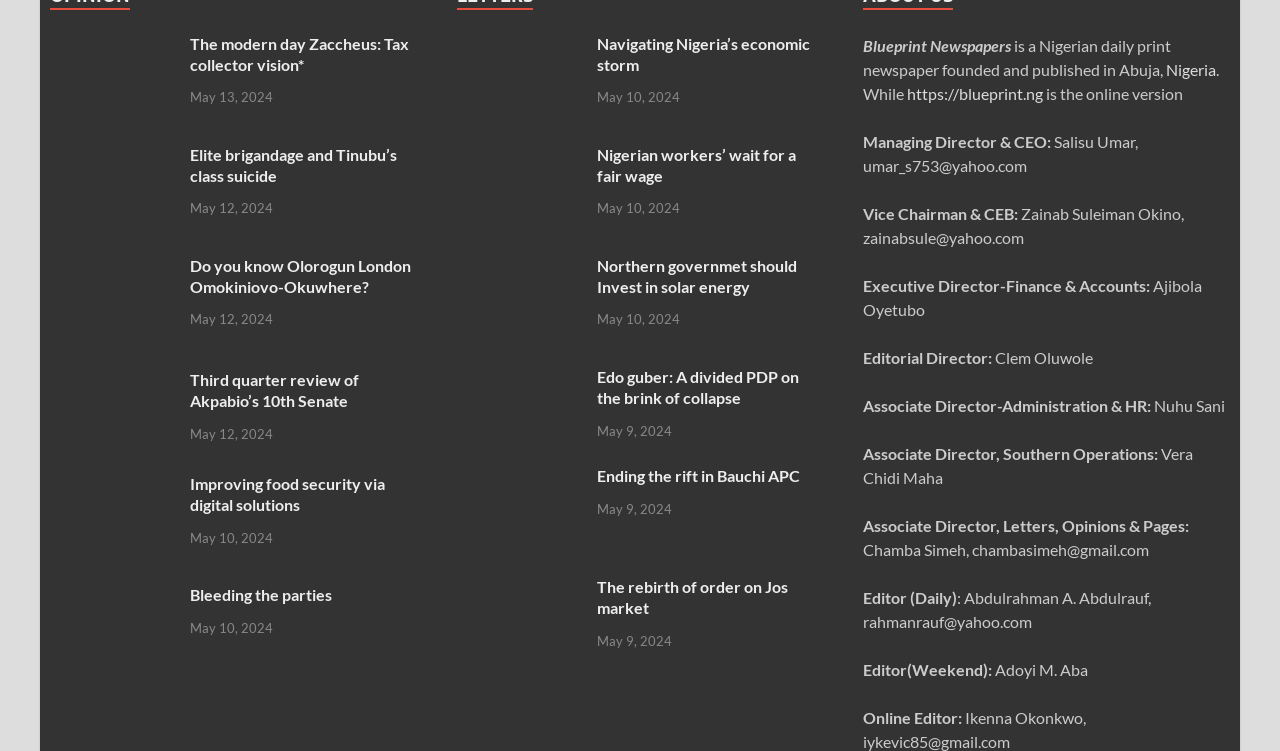Who is the Managing Director and CEO of Blueprint Newspapers?
Could you please answer the question thoroughly and with as much detail as possible?

I found the text 'Managing Director & CEO:' on the webpage and the corresponding name is Salisu Umar.